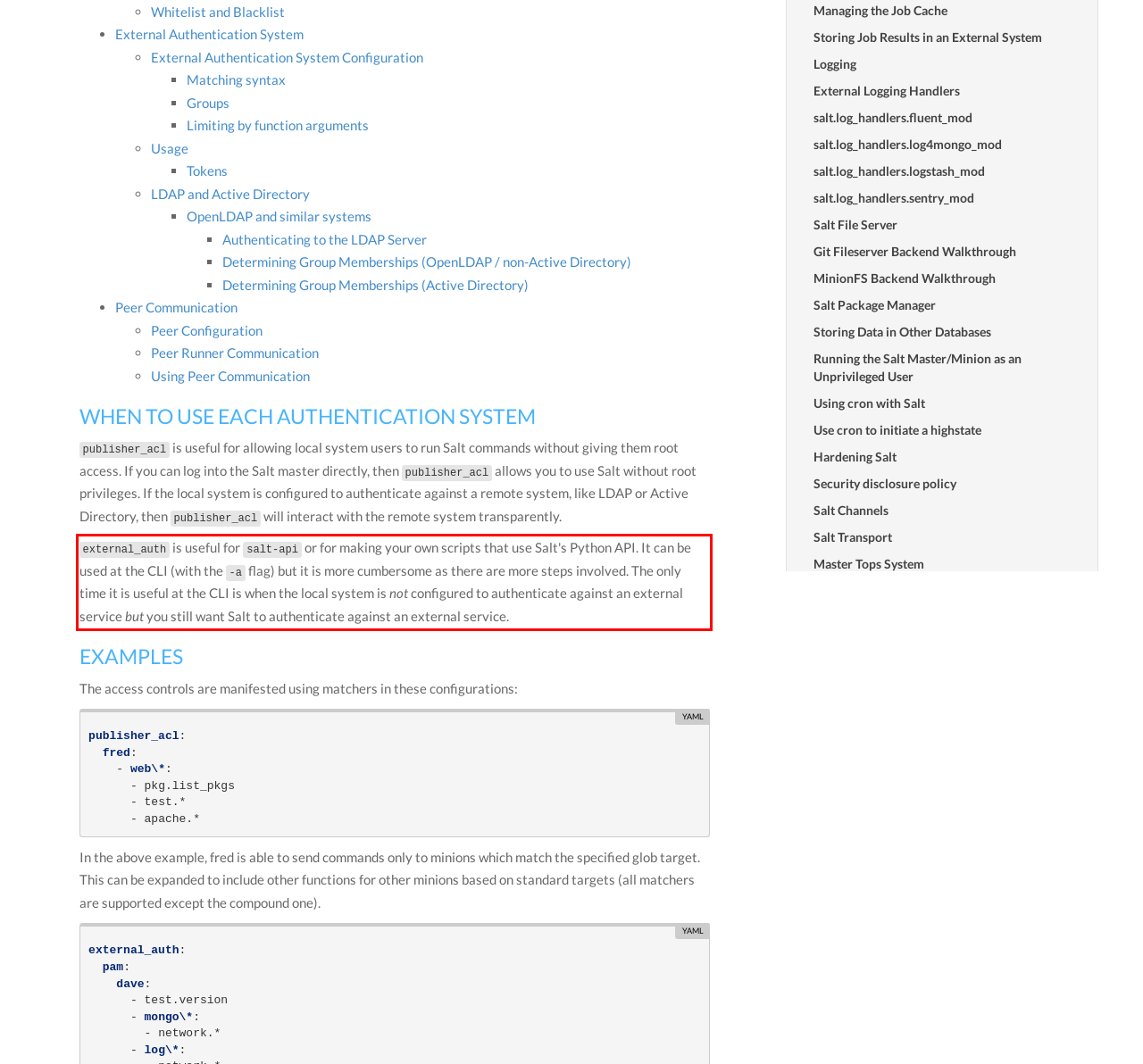Observe the screenshot of the webpage that includes a red rectangle bounding box. Conduct OCR on the content inside this red bounding box and generate the text.

external_auth is useful for salt-api or for making your own scripts that use Salt's Python API. It can be used at the CLI (with the -a flag) but it is more cumbersome as there are more steps involved. The only time it is useful at the CLI is when the local system is not configured to authenticate against an external service but you still want Salt to authenticate against an external service.